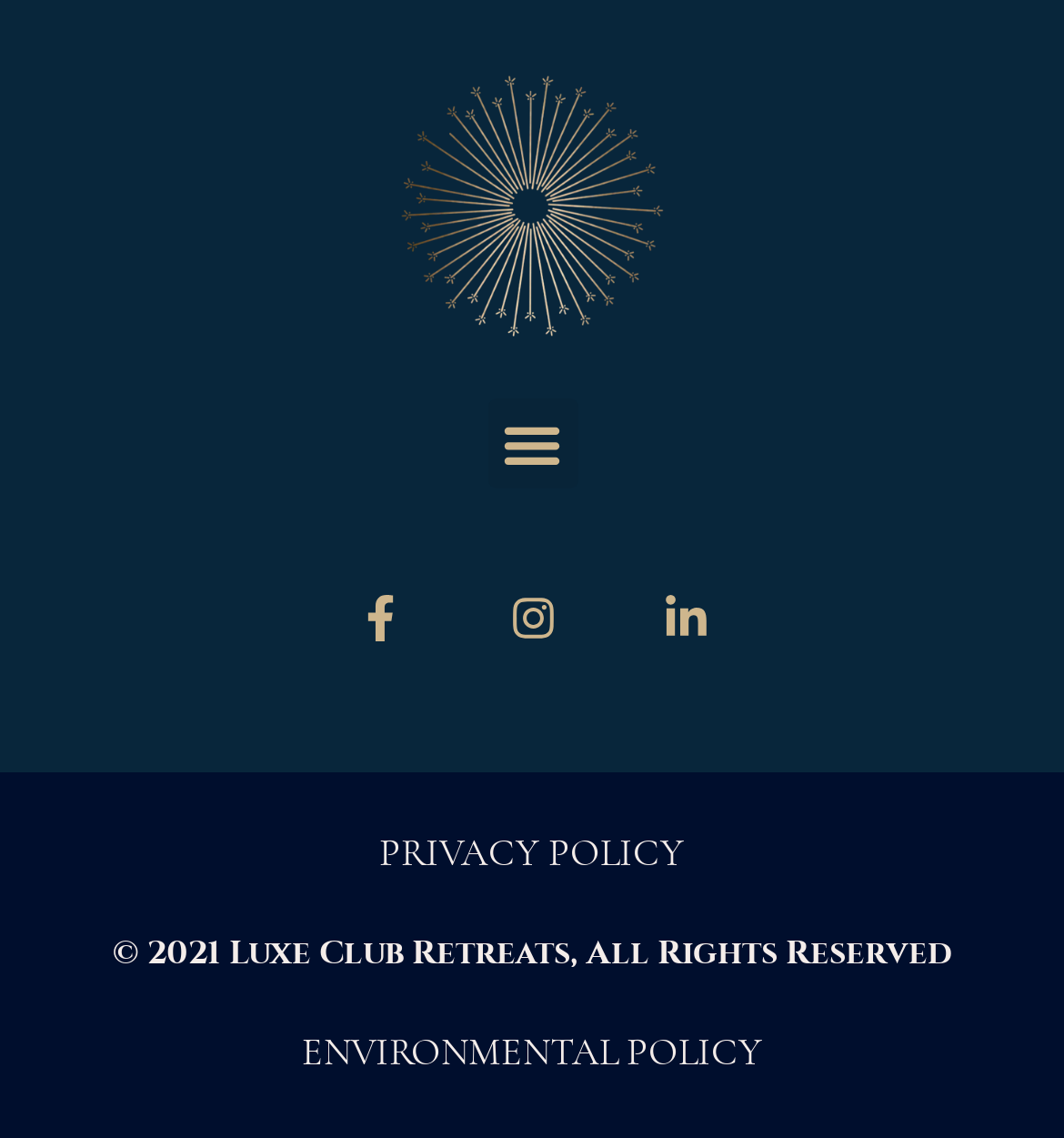What is the purpose of the button at the top of the webpage?
From the screenshot, supply a one-word or short-phrase answer.

Menu Toggle